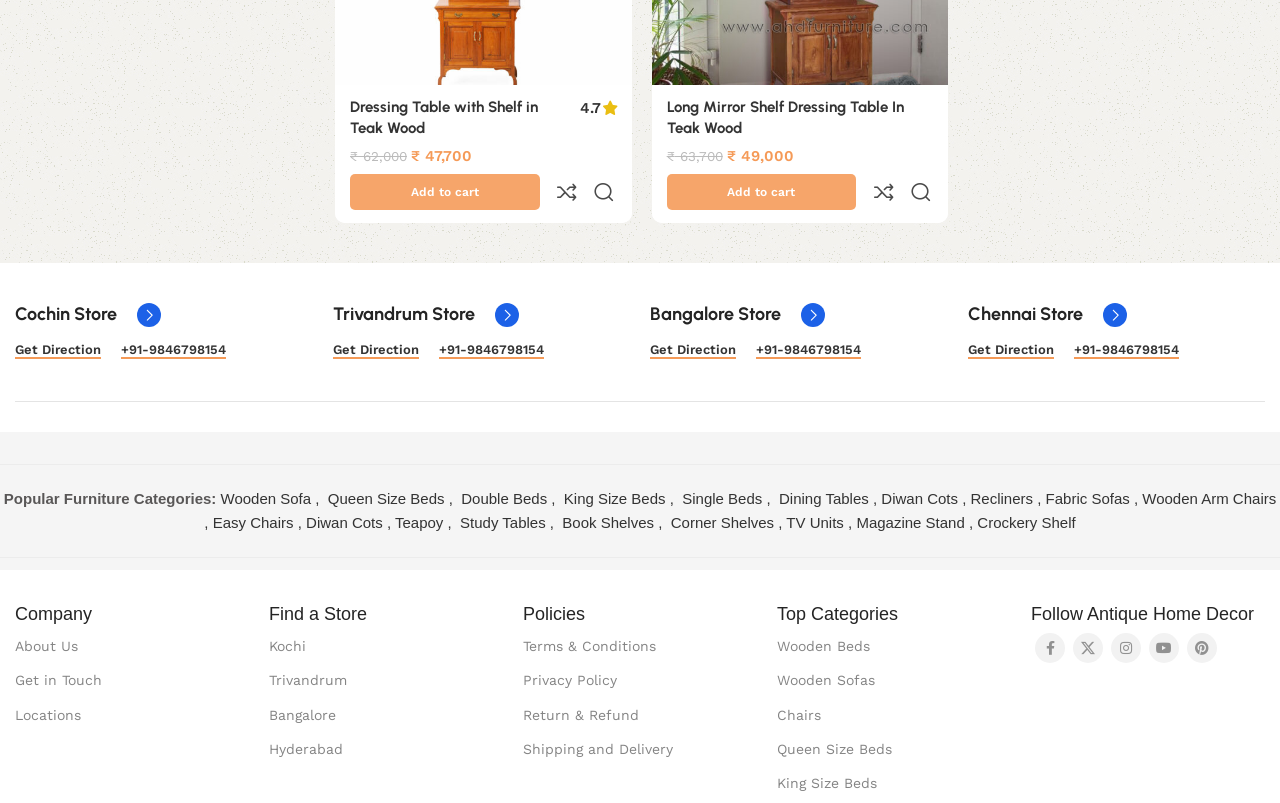Identify the bounding box coordinates of the clickable region required to complete the instruction: "View Wooden Sofa". The coordinates should be given as four float numbers within the range of 0 and 1, i.e., [left, top, right, bottom].

[0.172, 0.4, 0.246, 0.421]